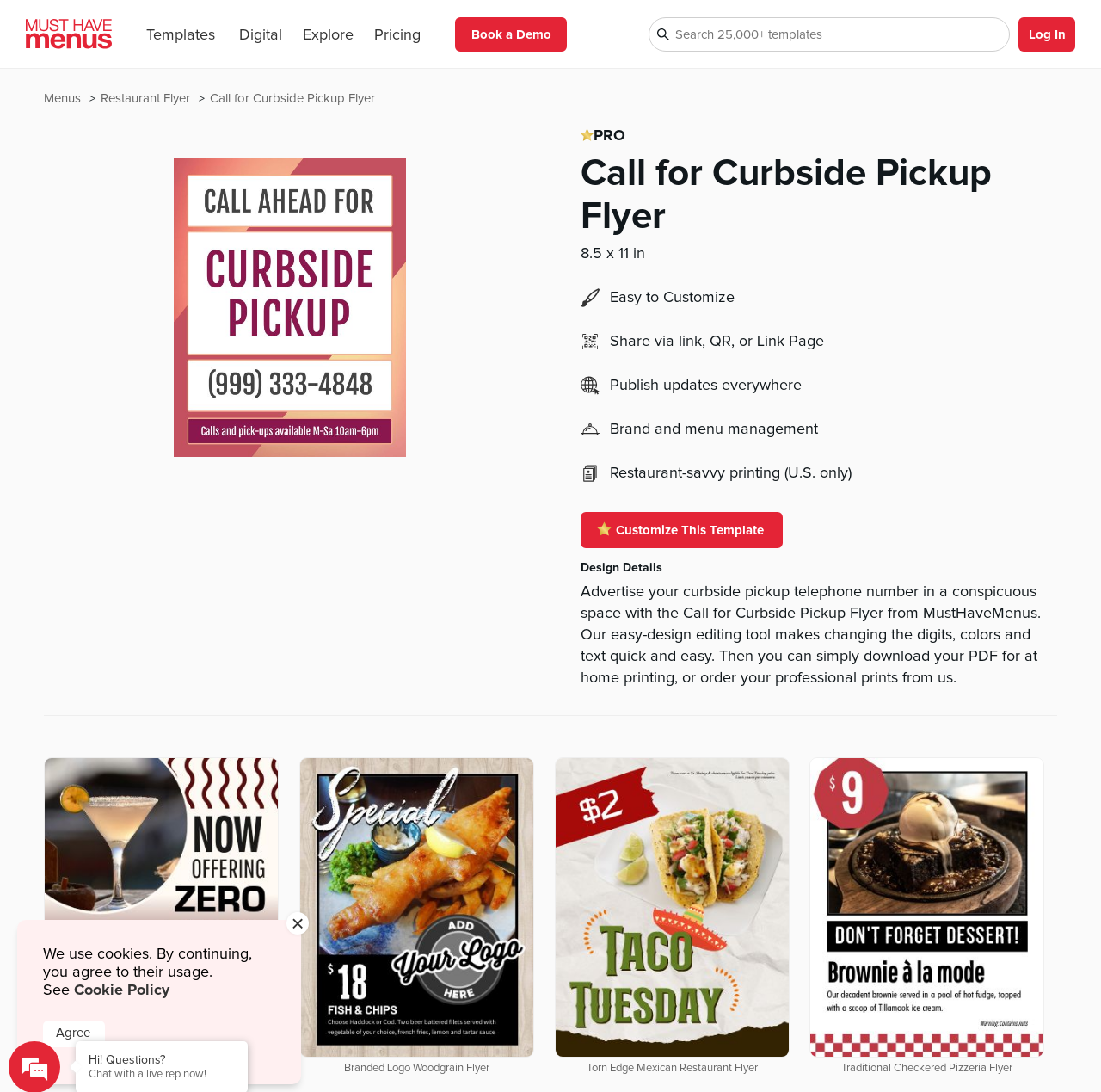Please locate the bounding box coordinates of the element that should be clicked to complete the given instruction: "View the 'Call for Curbside Pickup Flyer' template".

[0.191, 0.084, 0.341, 0.096]